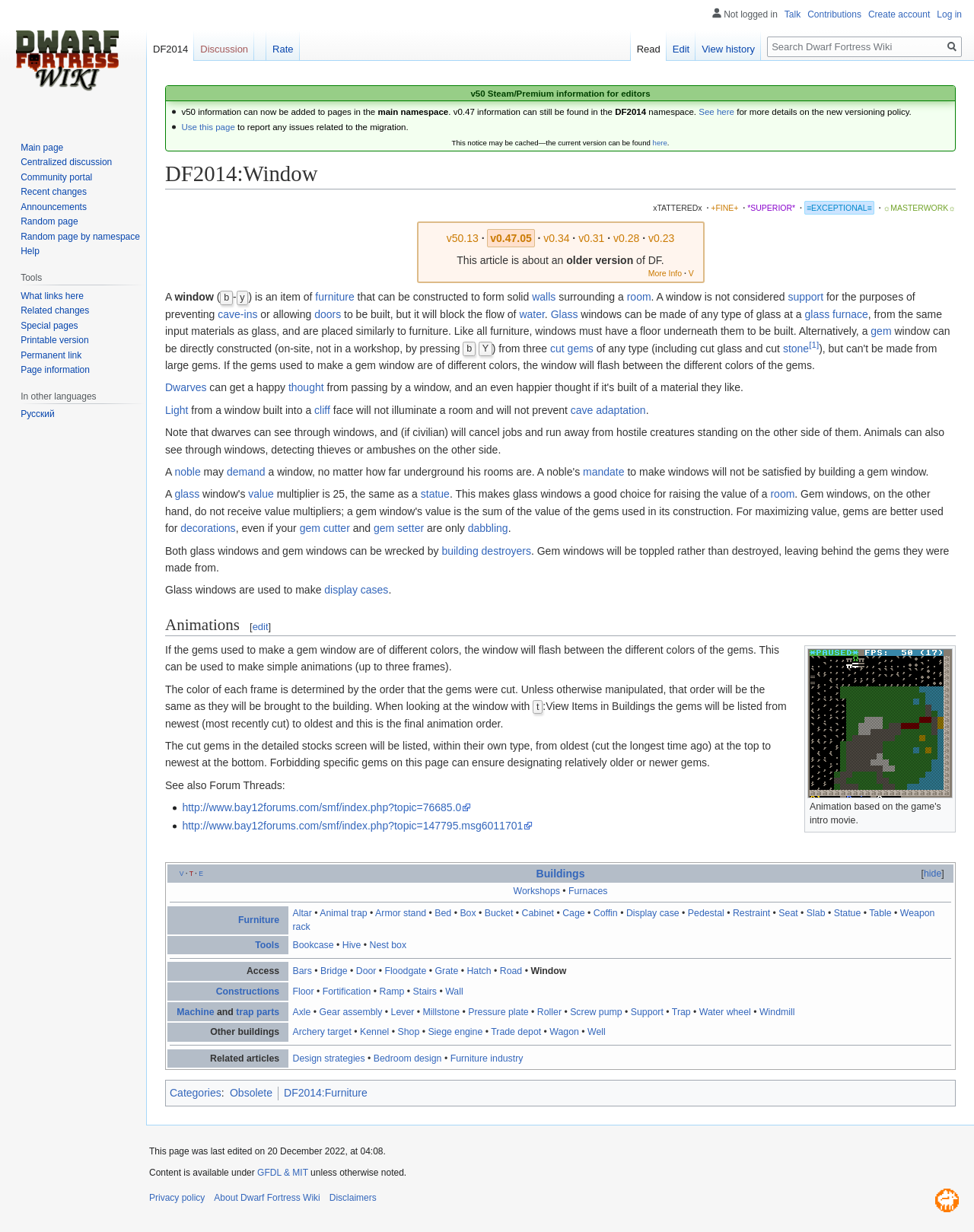Illustrate the webpage thoroughly, mentioning all important details.

The webpage is about "DF2014:Window" in the Dwarf Fortress Wiki. At the top, there is a heading "DF2014:Window" and links to "Jump to navigation" and "Jump to search". Below this, there is a notice about v50 Steam/Premium information for editors, followed by a list of instructions on how to add v50 information to pages in the main namespace.

On the left side, there is a table of contents with links to different versions of Dwarf Fortress, including v50.13, v0.47.05, v0.34, v0.31, v0.28, and v0.23. Next to this table, there is a section about the article being about an older version of DF, with a link to "More Info".

The main content of the page is about windows in Dwarf Fortress, which are items of furniture that can be constructed to form solid walls surrounding a room. A window is not considered support for the purposes of preventing cave-ins or allowing doors to be built, but it will block the flow of water. Glass windows can be made of any type of glass at a glass furnace, and are placed similarly to furniture.

There are also links to related topics, such as "furniture", "room", "cave-ins", "doors", "water", and "glass furnace". Additionally, there is information about how to construct a gem window directly on-site using three cut gems of any type.

At the bottom of the page, there are links to "Dwarves" and "thought", as well as a mention of "Light".